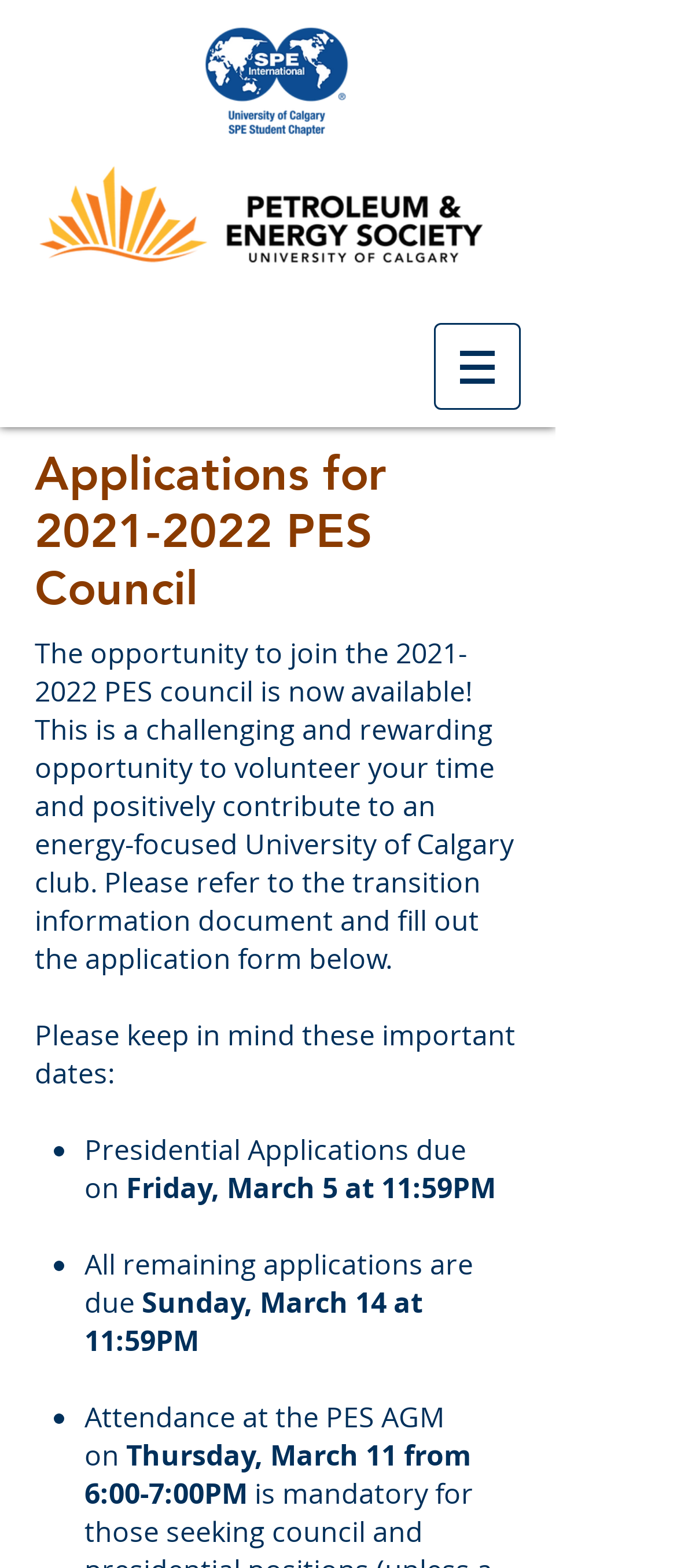What type of organization is PES?
Based on the image content, provide your answer in one word or a short phrase.

University of Calgary club